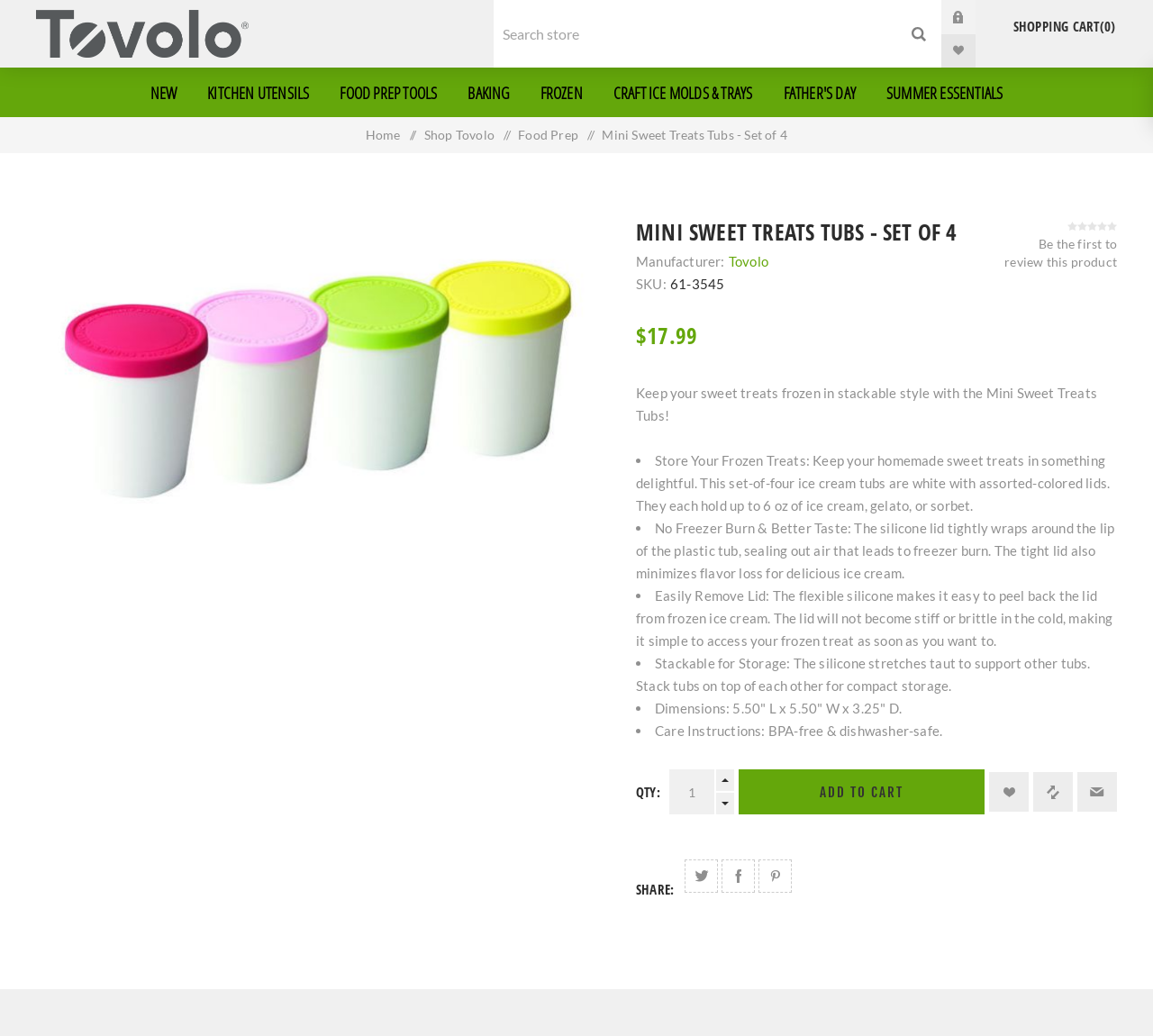Bounding box coordinates are specified in the format (top-left x, top-left y, bottom-right x, bottom-right y). All values are floating point numbers bounded between 0 and 1. Please provide the bounding box coordinate of the region this sentence describes: Tovolo

[0.632, 0.244, 0.666, 0.26]